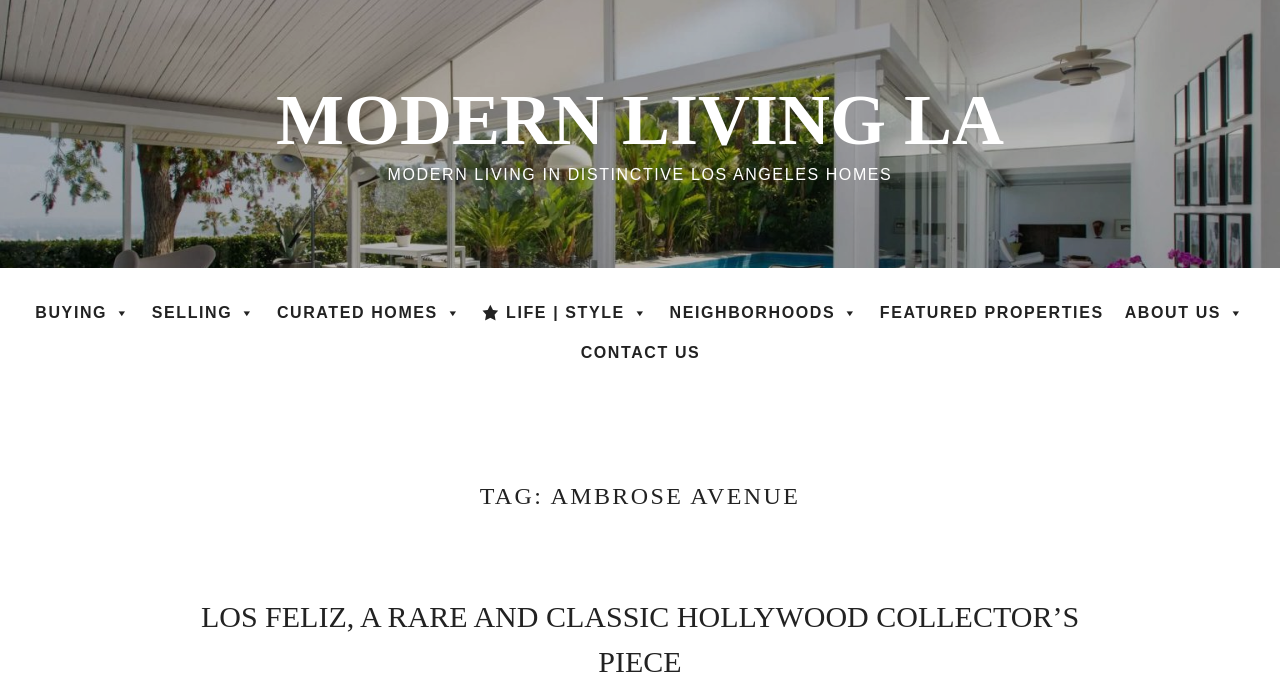What is the purpose of the 'CONTACT US' link?
Provide a fully detailed and comprehensive answer to the question.

The 'CONTACT US' link is likely provided for users to reach out to the website owners or administrators for inquiries, feedback, or other purposes, as it is a common practice on websites to have a contact page or link.